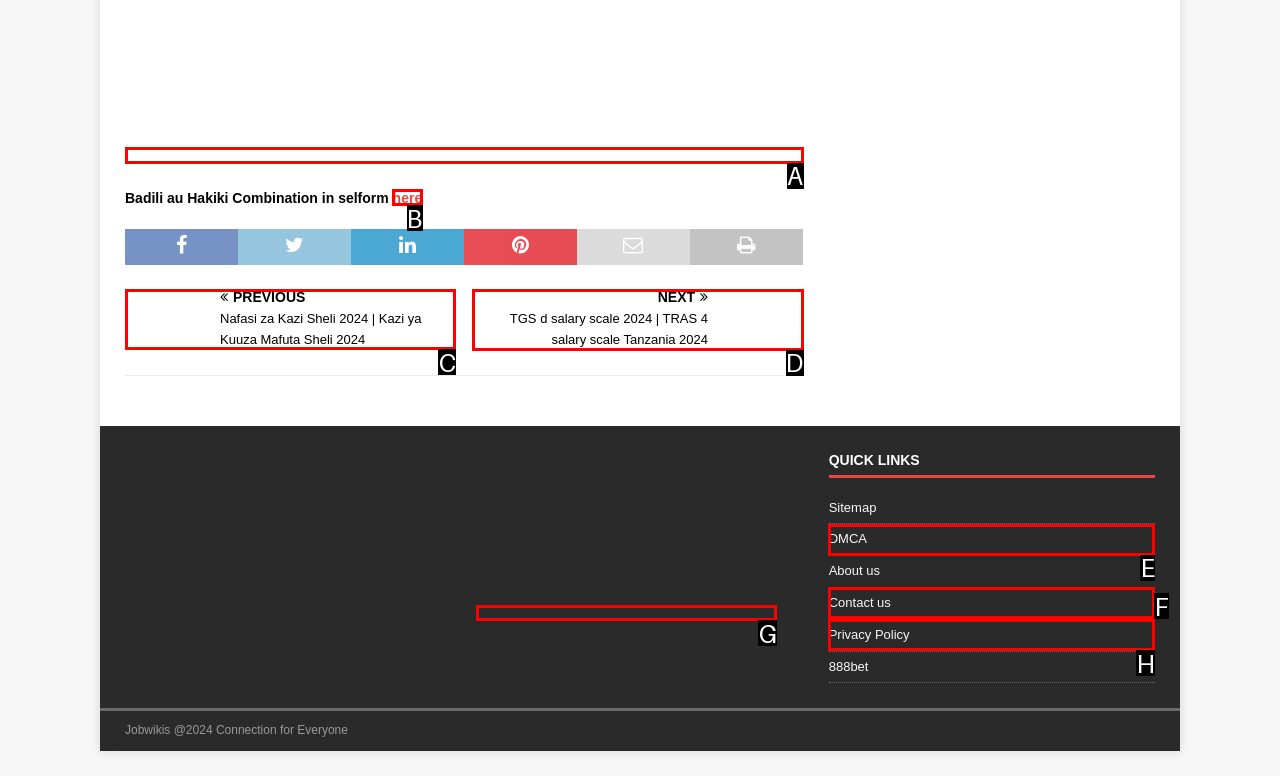Based on the choices marked in the screenshot, which letter represents the correct UI element to perform the task: Open 'nafasi za kazi sheli' link?

C